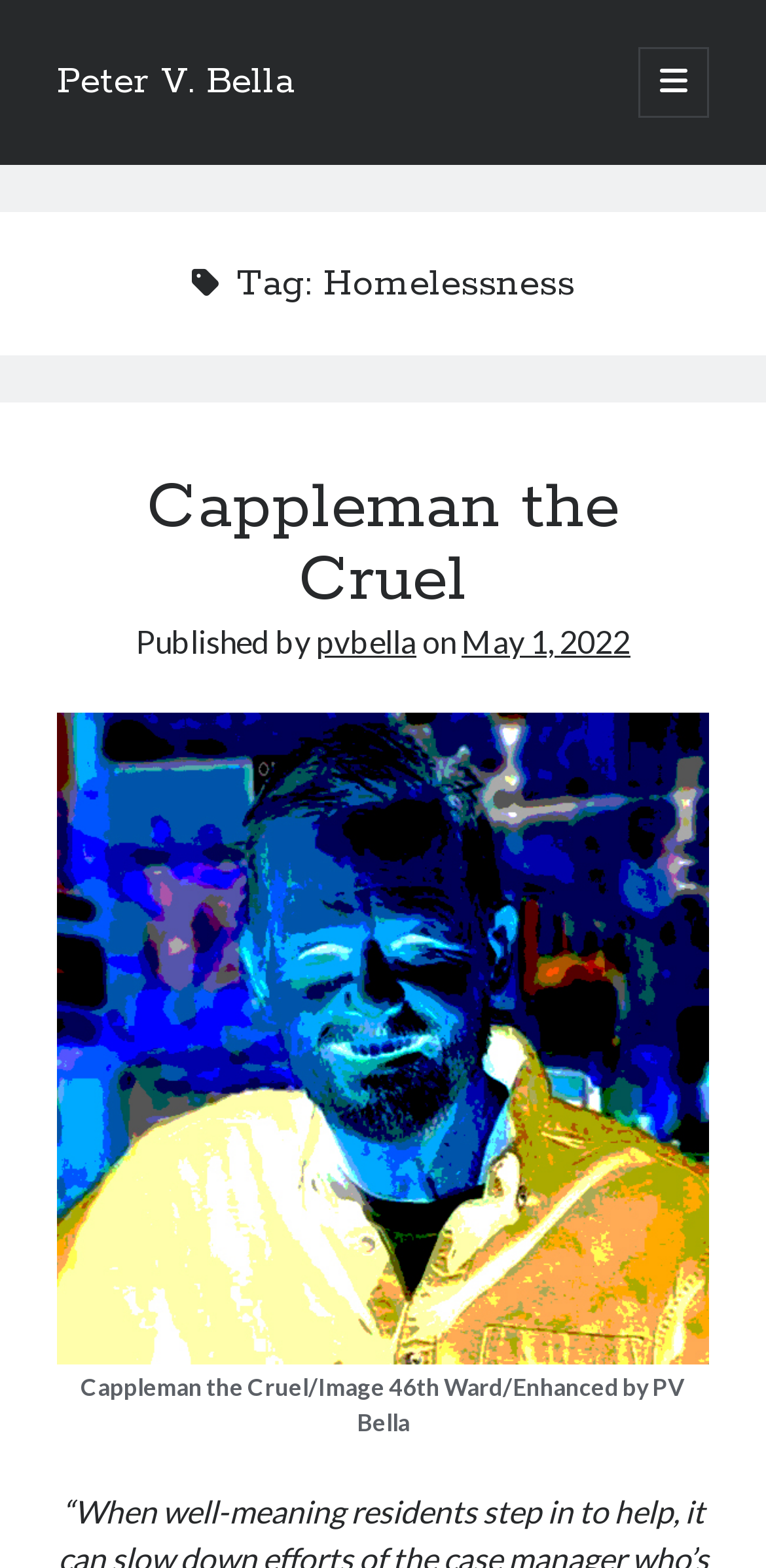What is the name of the author?
Please respond to the question with a detailed and informative answer.

The author's name can be found in the section 'Published by' where it says 'pvbella'. This is likely the username or handle of the author, Peter V. Bella.